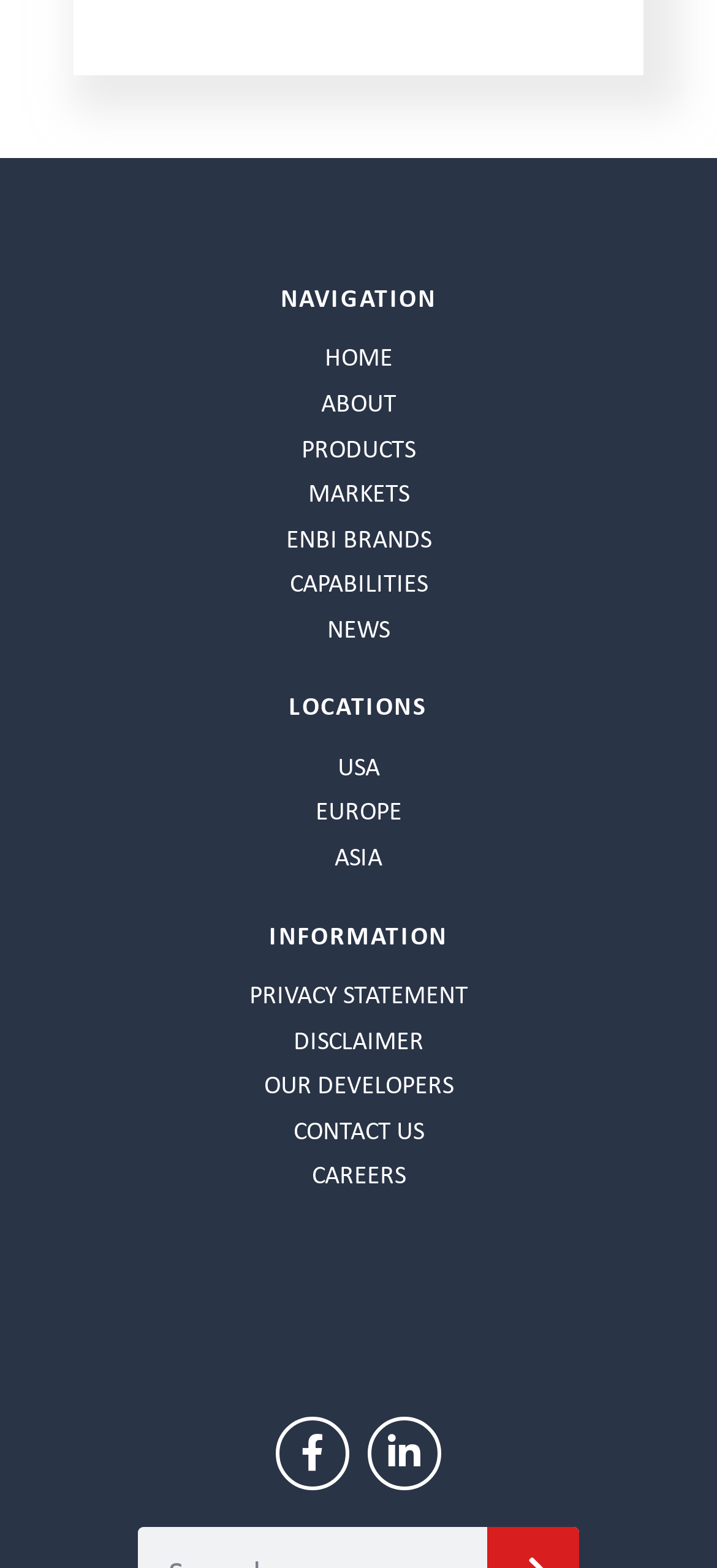Please determine the bounding box coordinates for the element with the description: "Privacy Statement".

[0.167, 0.621, 0.833, 0.648]